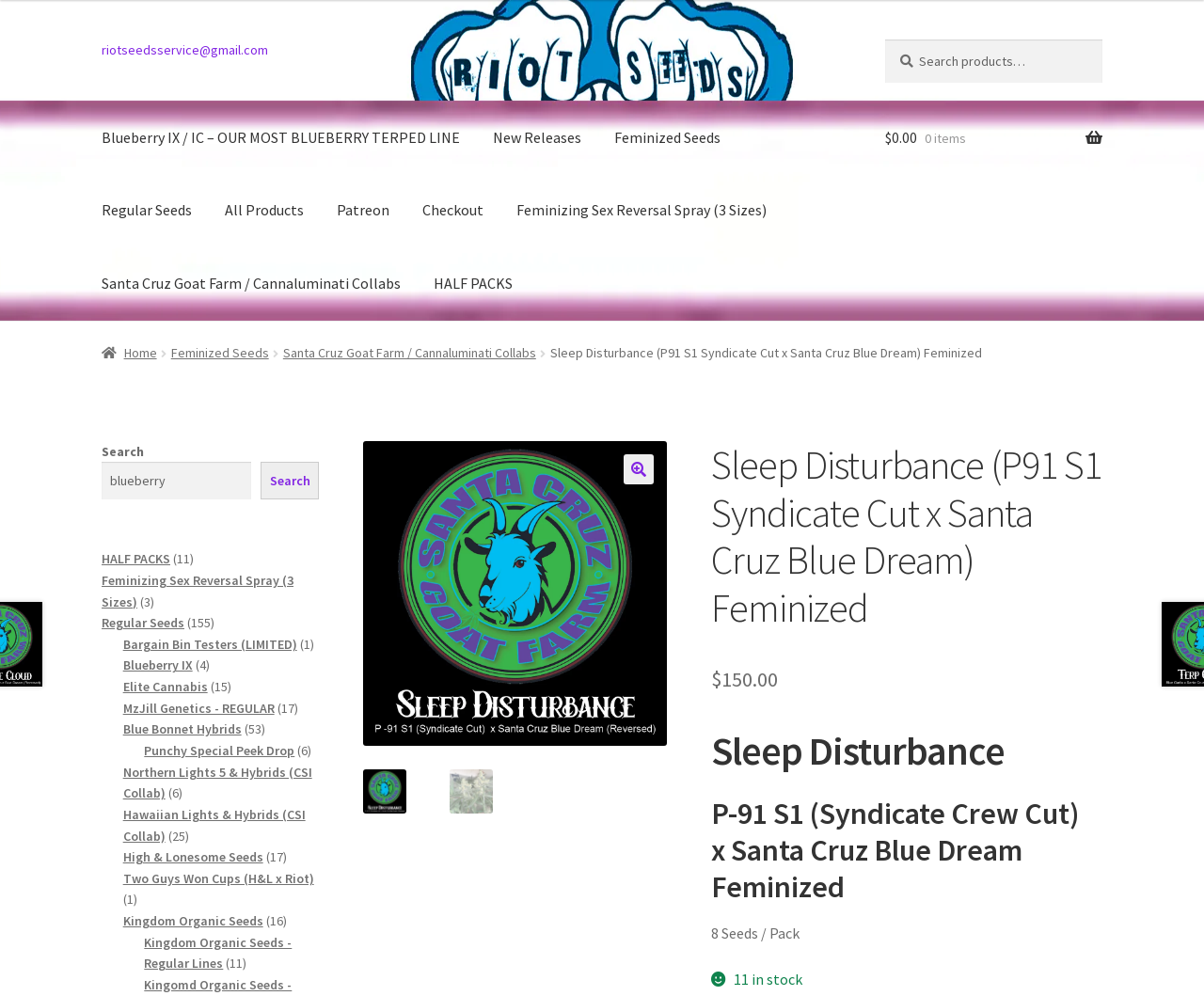Indicate the bounding box coordinates of the element that must be clicked to execute the instruction: "Contact via email". The coordinates should be given as four float numbers between 0 and 1, i.e., [left, top, right, bottom].

[0.084, 0.041, 0.223, 0.058]